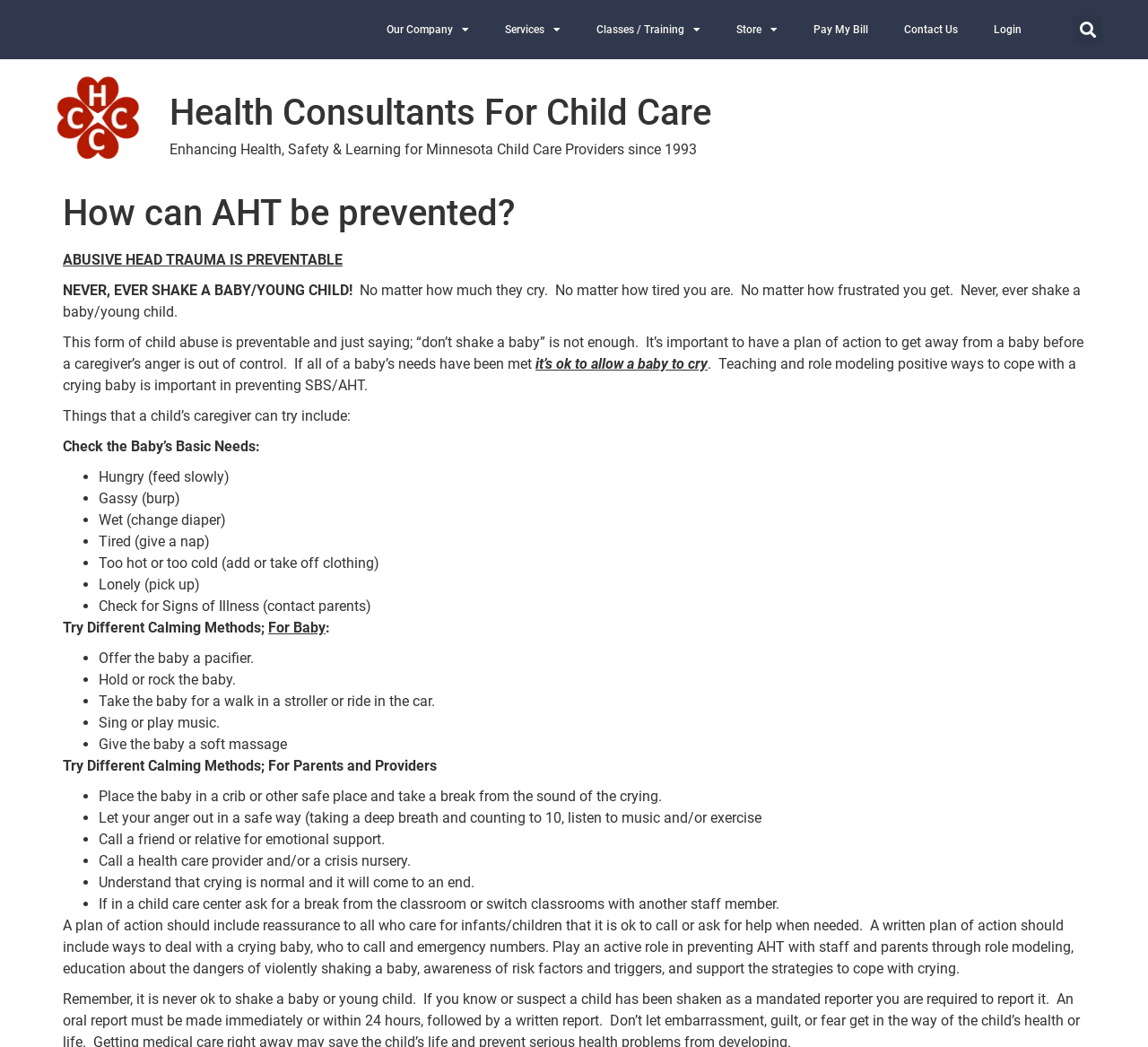Please answer the following question using a single word or phrase: 
What is the company name?

Health Consultants For Child Care